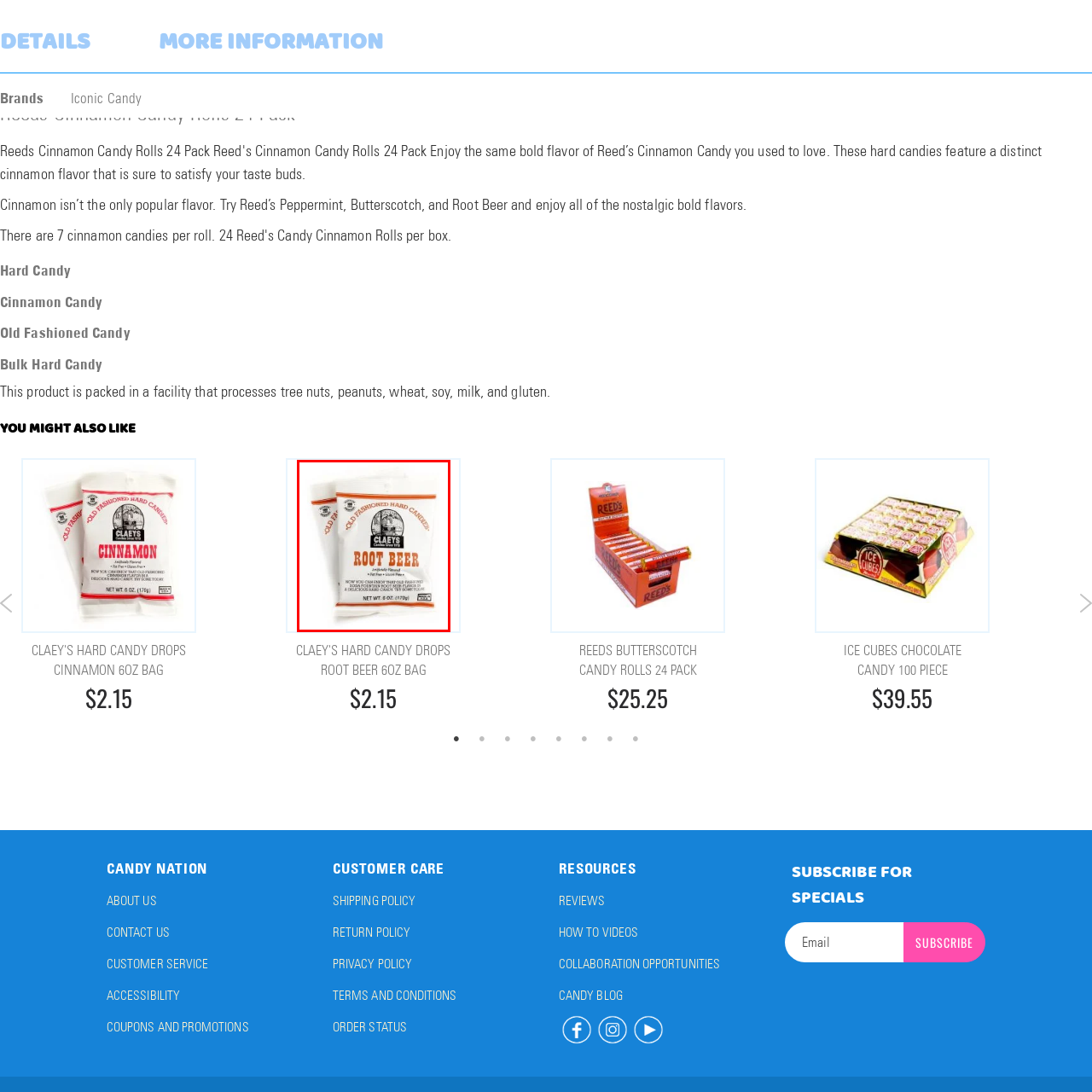Elaborate on the contents of the image highlighted by the red boundary in detail.

The image features a package of Claey's Hard Candy Drops, specifically highlighting the Root Beer flavor. The product is presented in a nostalgic, old-fashioned style, with clear labeling that emphasizes its classic appeal. The package is predominantly white with orange accents, making the "ROOT BEER" text stand out prominently. This candy is a yummy treat that invites consumers to indulge in a sweet, retro flavor reminiscent of traditional hard candies. Perfect for candy lovers looking to enjoy a delightful throwback, each bag contains 6 ounces of these delicious delights.